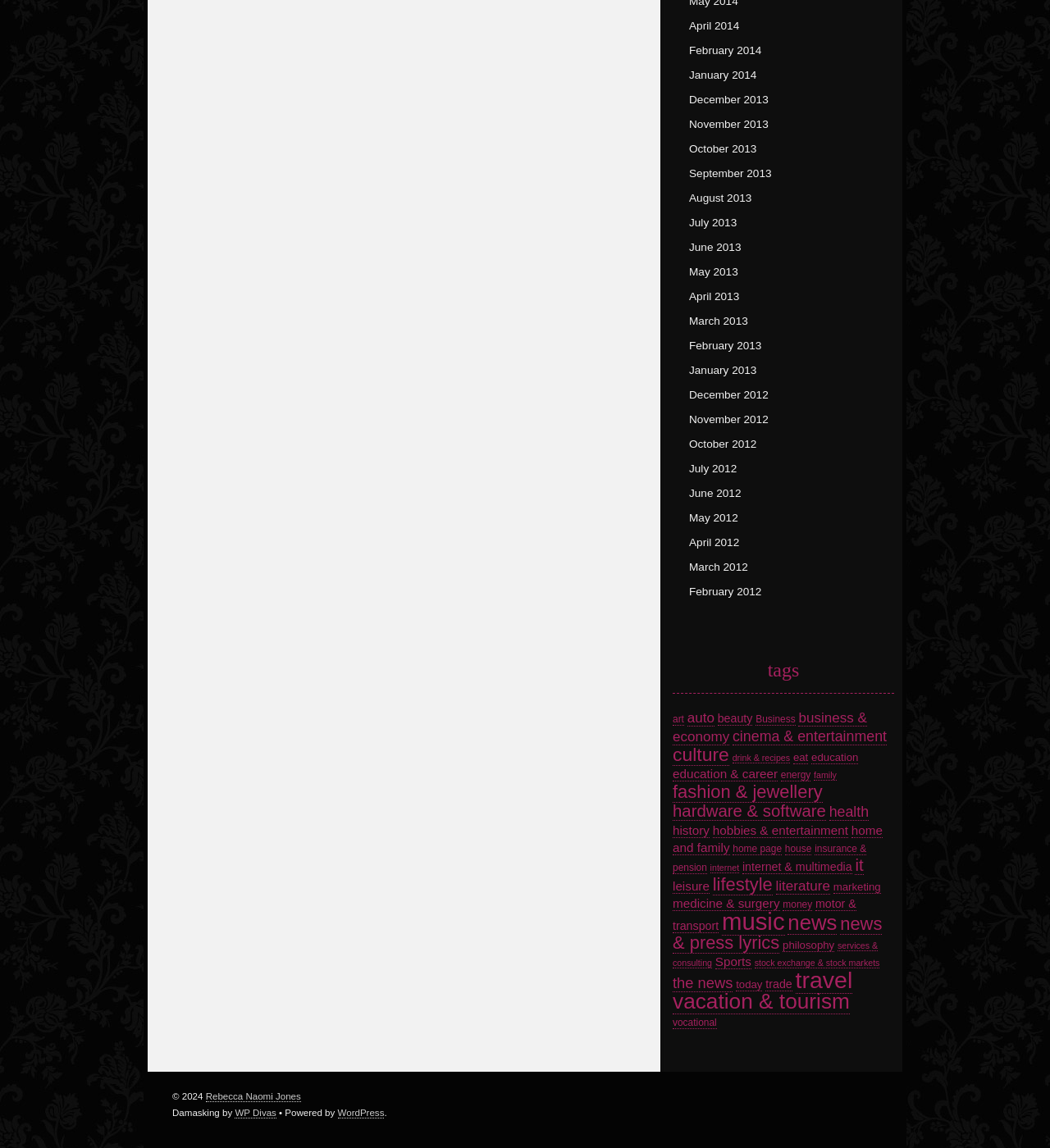What are the categories listed on the webpage?
Please answer the question as detailed as possible.

The webpage has a section with the heading 'tags' which lists various categories such as art, auto, beauty, business, and many more.